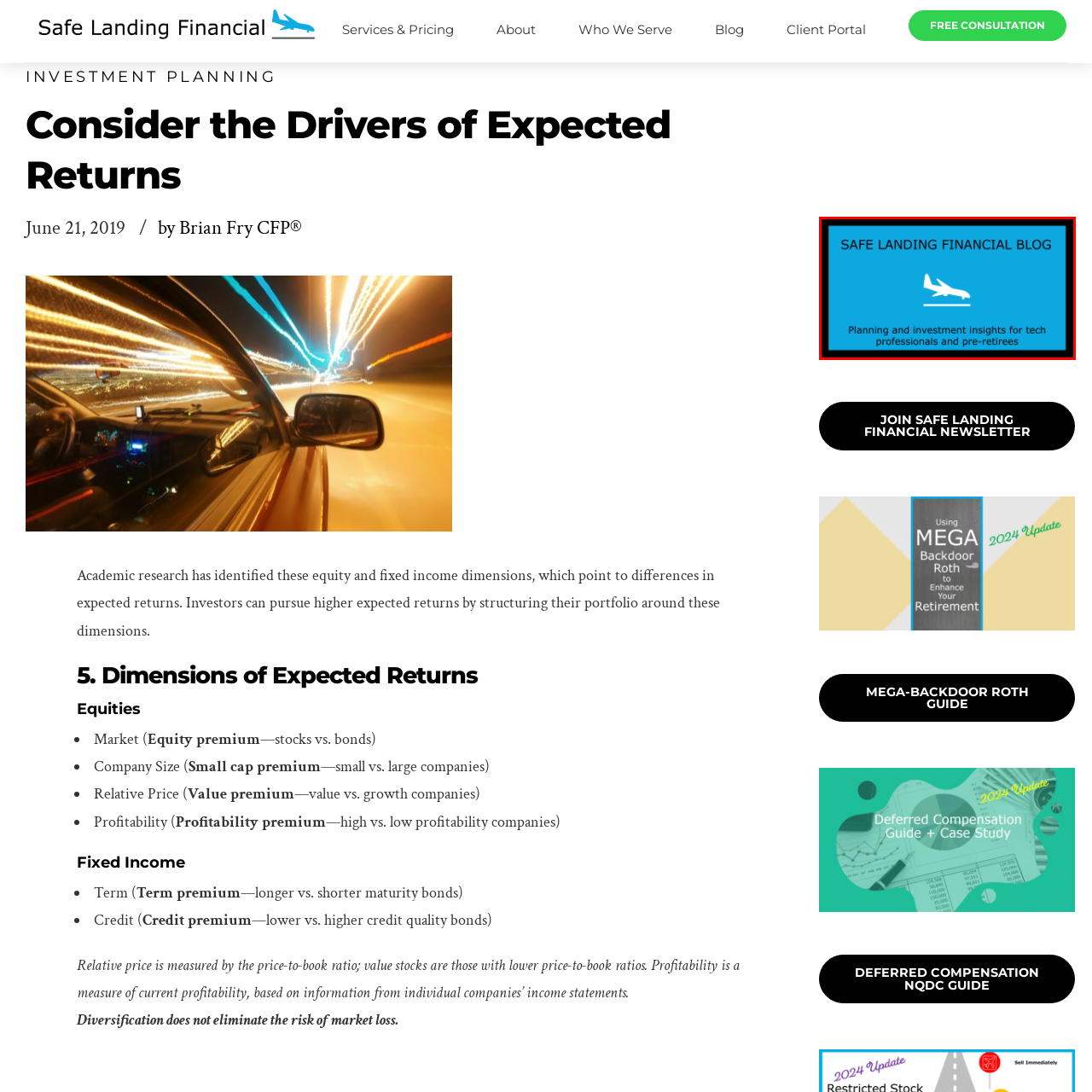Provide a thorough description of the scene depicted within the red bounding box.

The image showcases the banner for the "Safe Landing Financial Blog," featuring a vibrant blue background. Prominently displayed at the top is the title "SAFE LANDING FINANCIAL BLOG" in bold white letters, suggesting a focus on financial insights and planning. Below the title, an illustration of a plane prepares for landing, symbolizing stability and successful financial planning. The subtitle reads, "Planning and investment insights for tech professionals and pre-retirees," indicating that the blog offers tailored financial advice aimed at helping these specific audiences navigate their planning and investment needs effectively. This combination of visual elements and text conveys a sense of professionalism and targeted expertise in the financial planning sector.